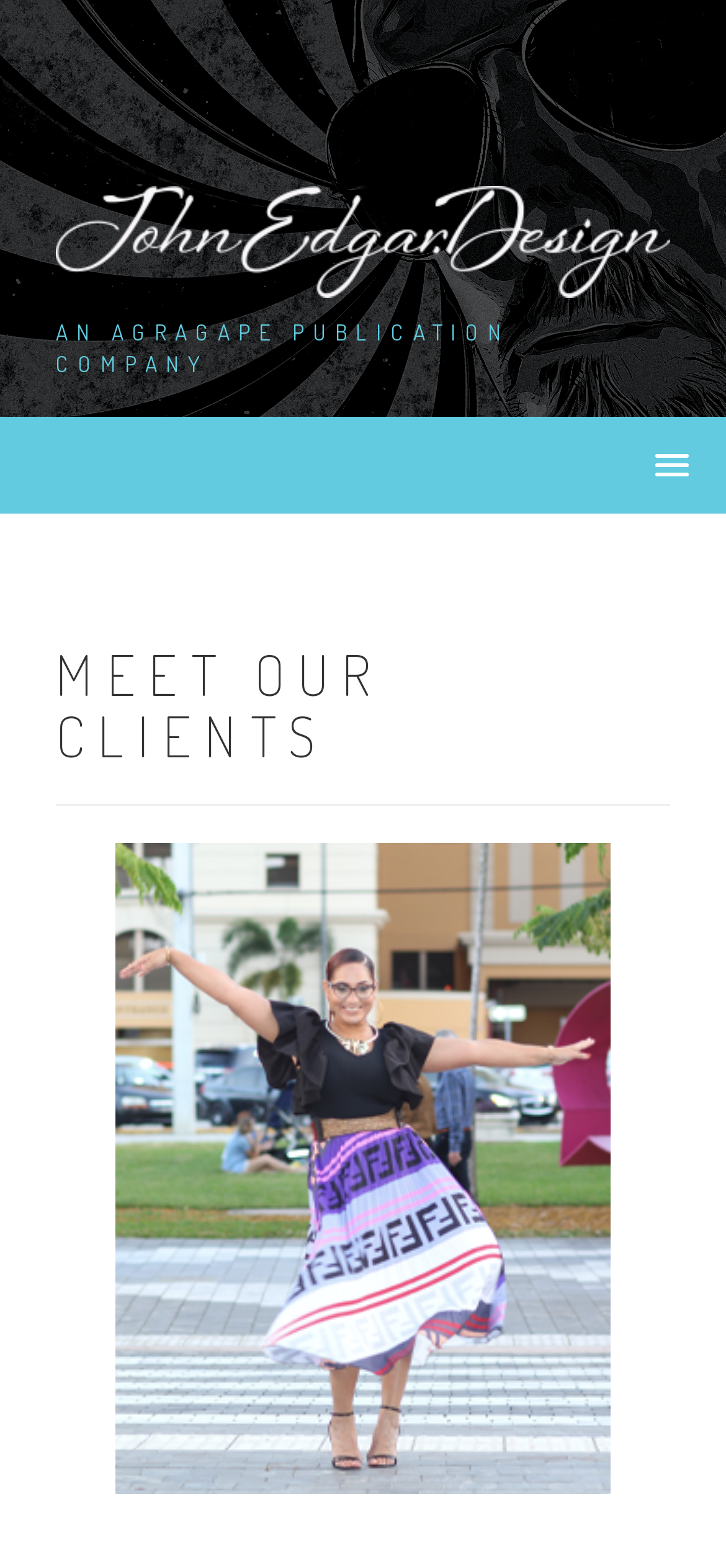Determine the bounding box for the UI element as described: "MENU". The coordinates should be represented as four float numbers between 0 and 1, formatted as [left, top, right, bottom].

[0.859, 0.278, 0.974, 0.315]